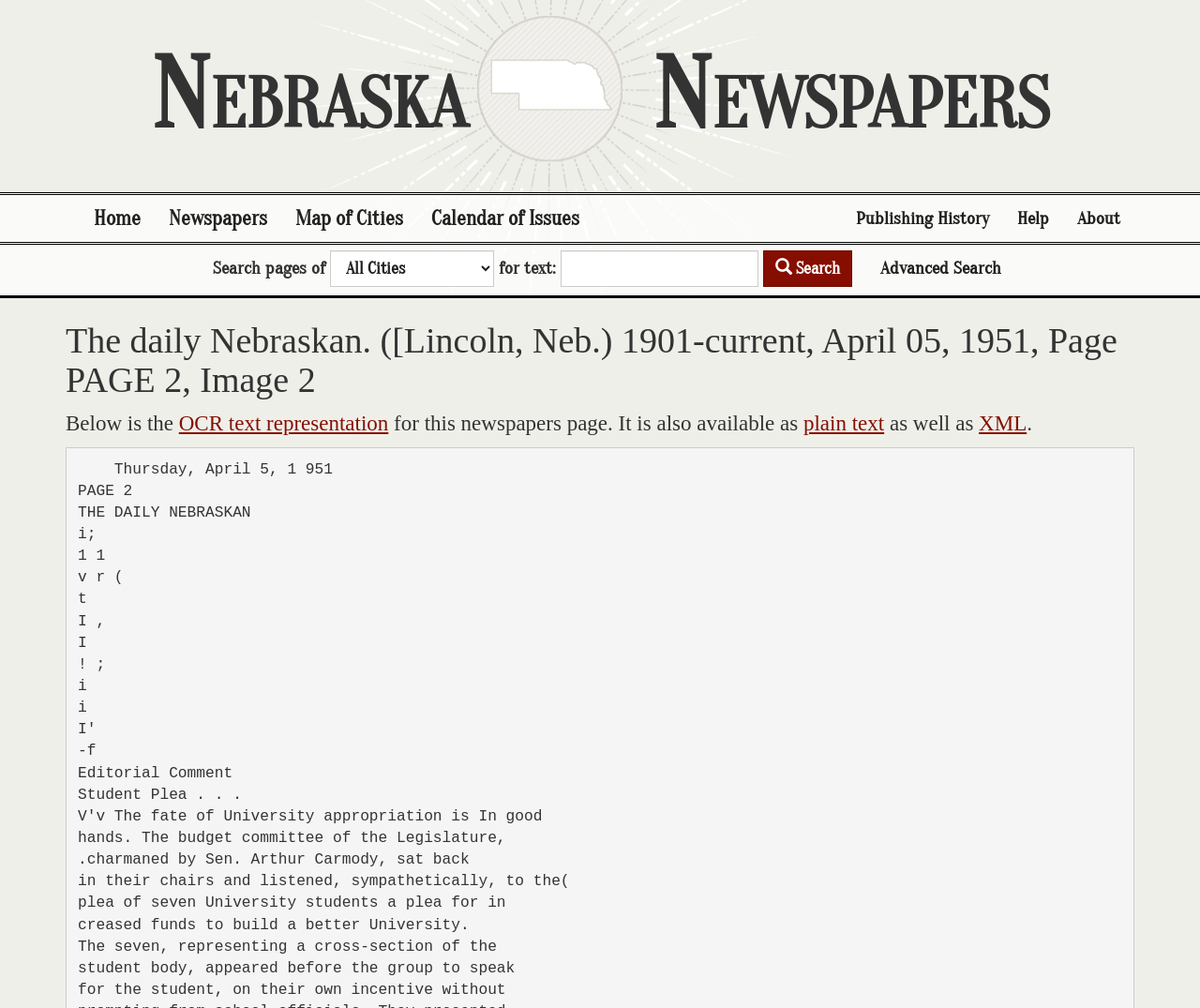Please identify the bounding box coordinates of the area I need to click to accomplish the following instruction: "View OCR text representation".

[0.149, 0.408, 0.324, 0.431]